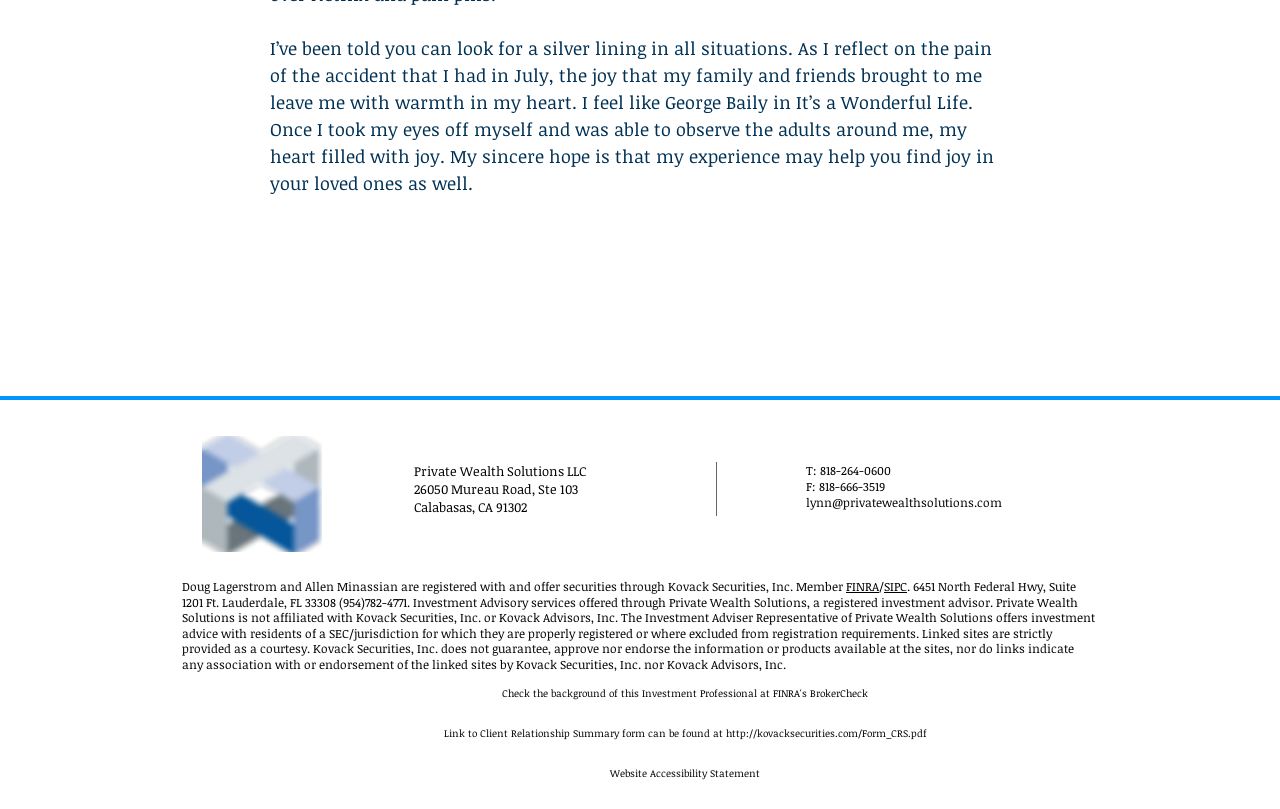Identify the bounding box for the UI element specified in this description: "FINRA". The coordinates must be four float numbers between 0 and 1, formatted as [left, top, right, bottom].

[0.661, 0.714, 0.687, 0.734]